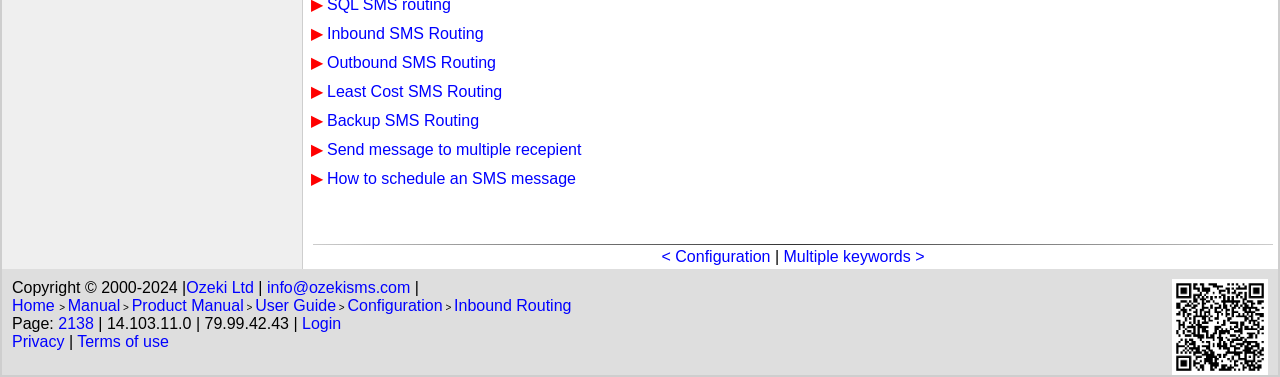Please identify the bounding box coordinates of the element's region that should be clicked to execute the following instruction: "Read the terms and conditions". The bounding box coordinates must be four float numbers between 0 and 1, i.e., [left, top, right, bottom].

None